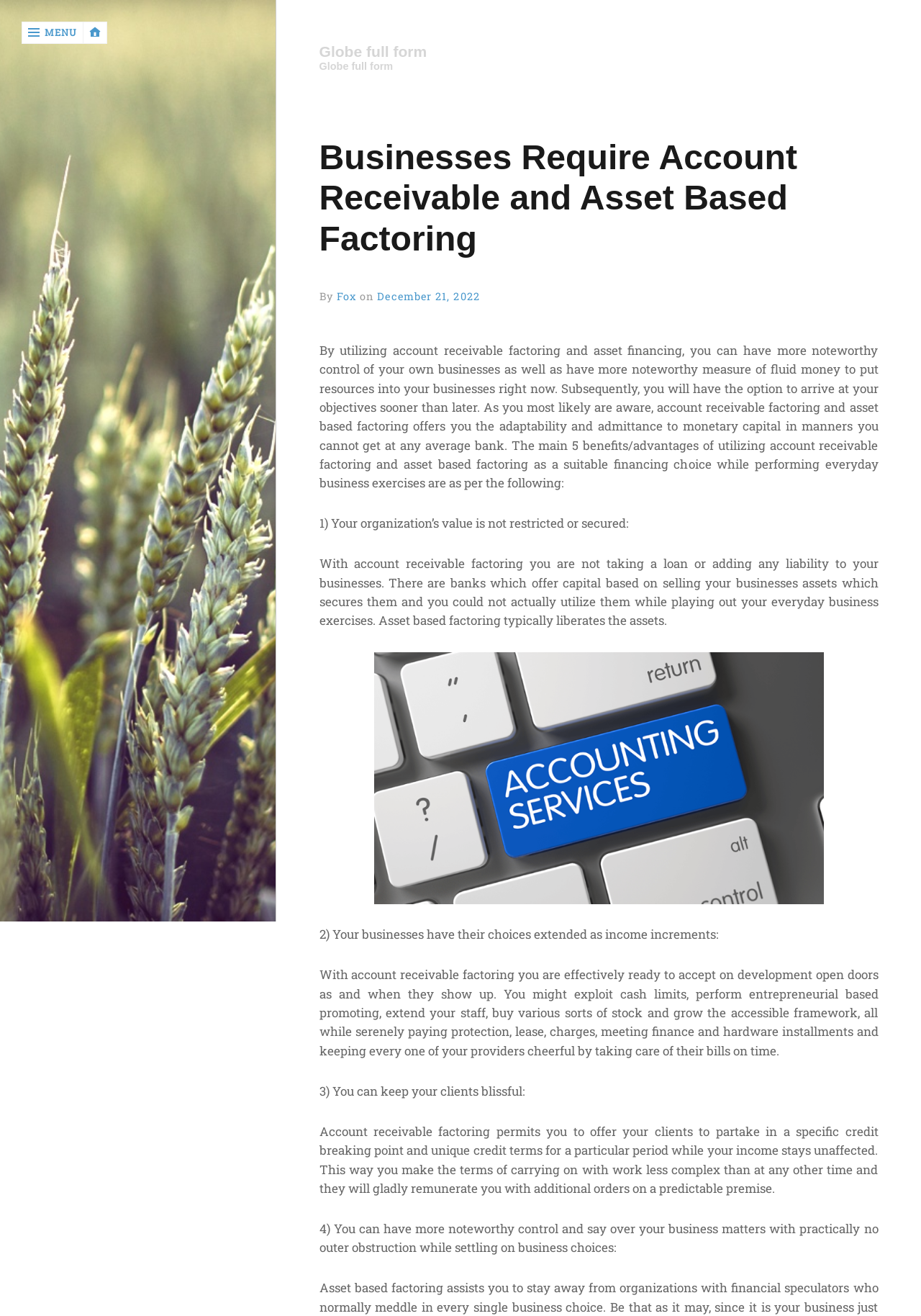With reference to the screenshot, provide a detailed response to the question below:
What is the purpose of account receivable factoring?

According to the text, account receivable factoring allows businesses to have more control and liquidity, enabling them to make decisions and take actions without external interference.